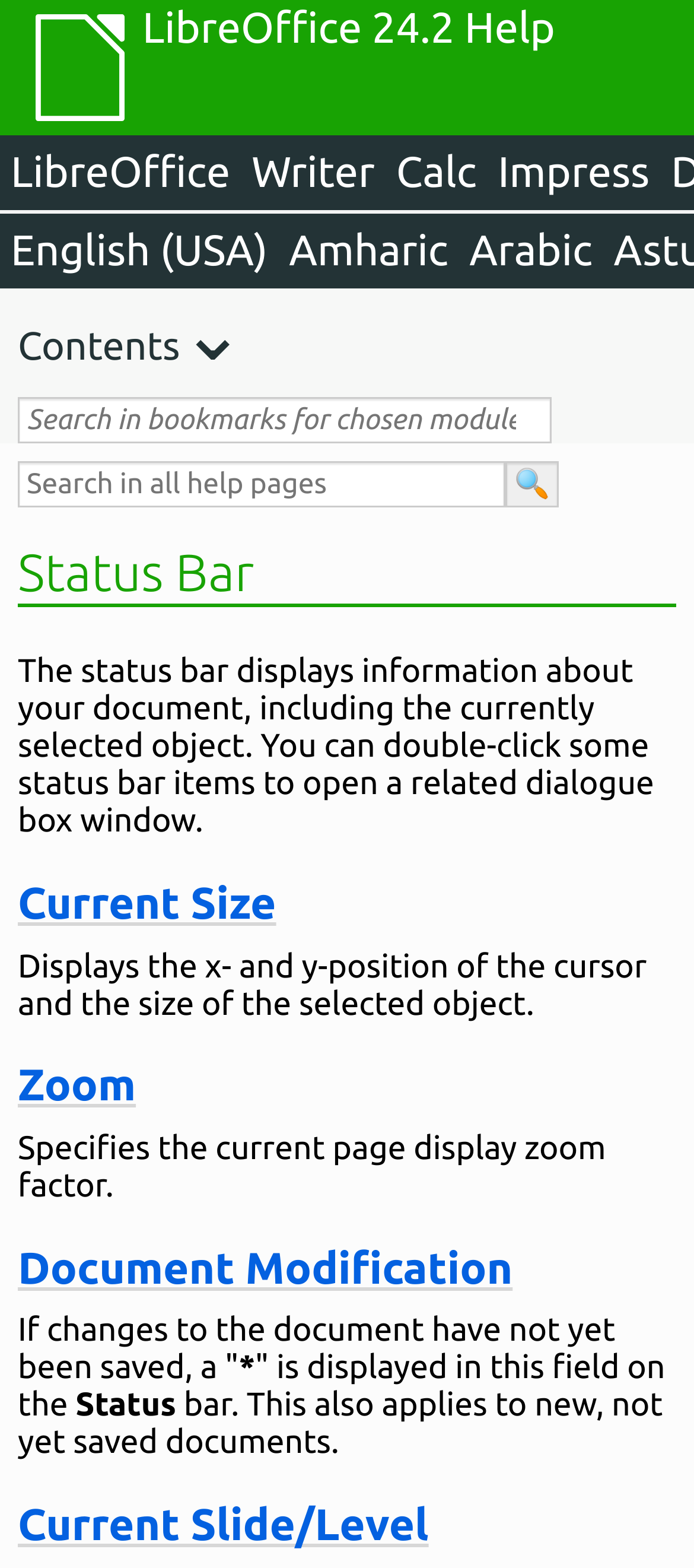What is the current zoom factor for?
Using the image provided, answer with just one word or phrase.

Page display